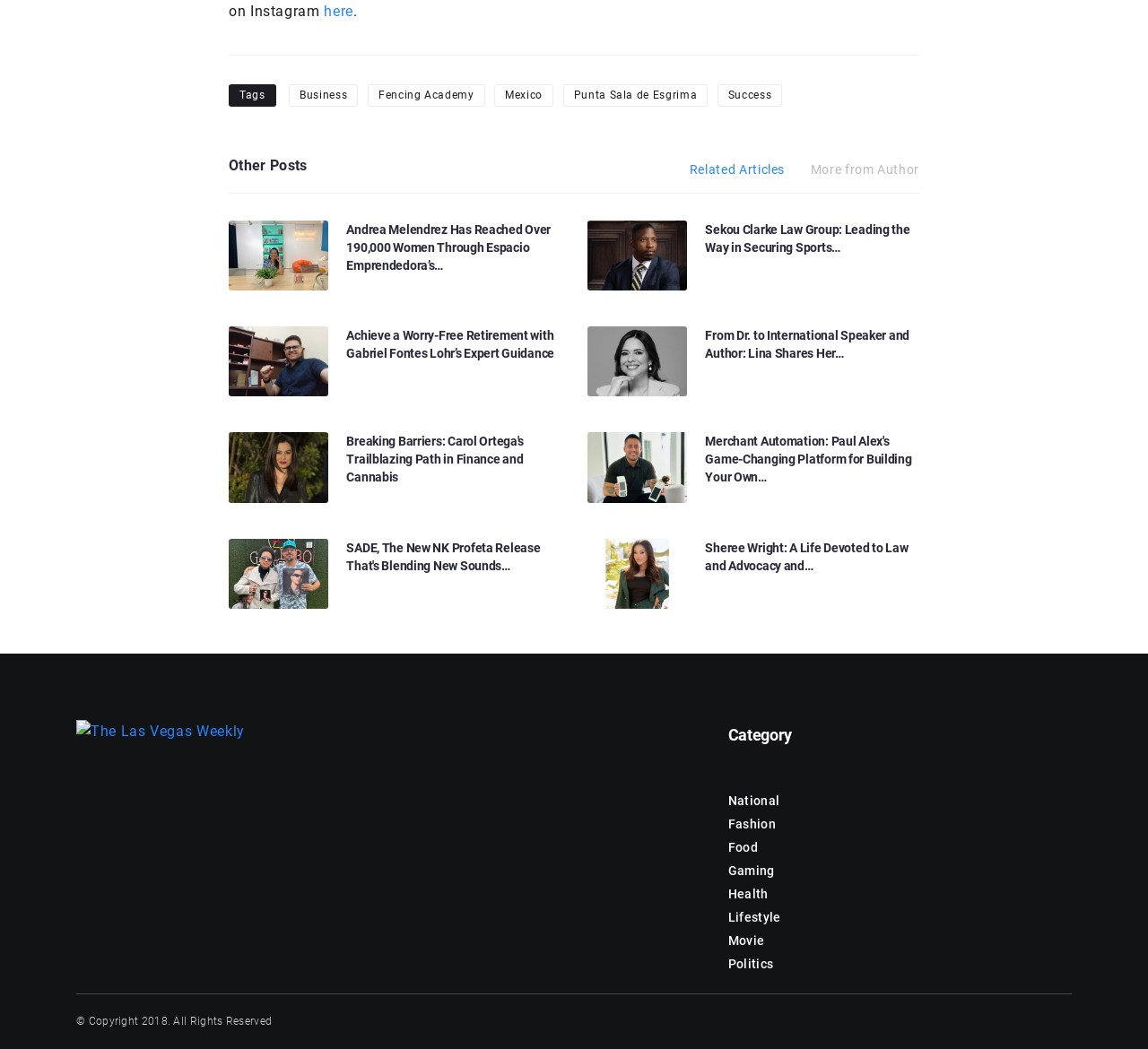Locate the UI element that matches the description Lifestyle in the webpage screenshot. Return the bounding box coordinates in the format (top-left x, top-left y, bottom-right x, bottom-right y), with values ranging from 0 to 1.

[0.634, 0.863, 0.742, 0.885]